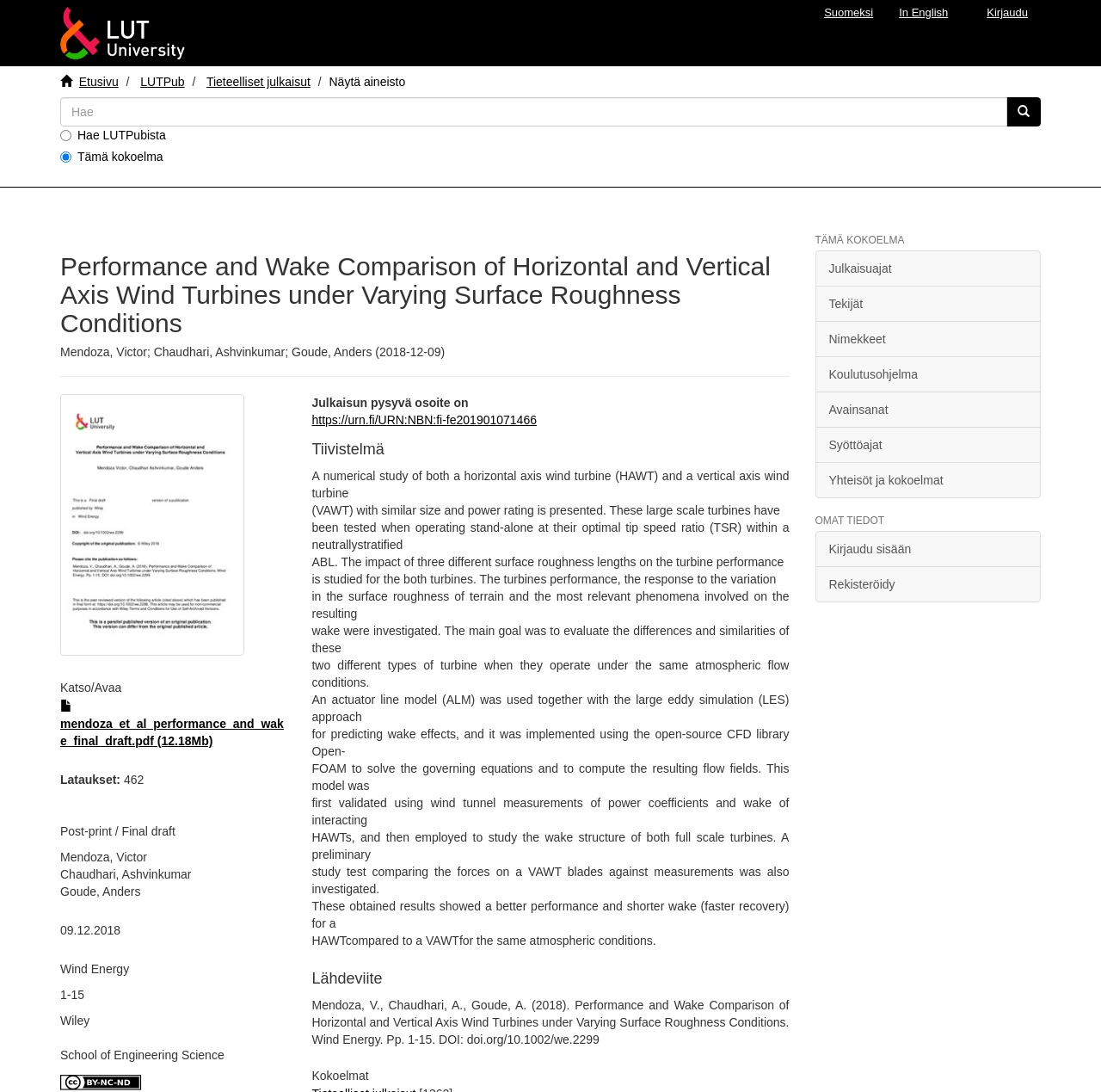Determine the bounding box coordinates of the clickable region to execute the instruction: "Call the phone number". The coordinates should be four float numbers between 0 and 1, denoted as [left, top, right, bottom].

None